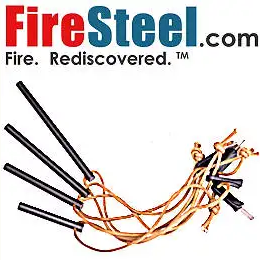Describe the image with as much detail as possible.

The image showcases a FireSteel product, specifically designed for creating fire. It features several black fire-starting rods connected by tan cords, emphasizing durability and functionality for outdoor enthusiasts. The branding prominently displays "FireSteel.com" along with the tagline "Fire. Rediscovered.™" highlighting the product's modern take on traditional fire-starting techniques. This tool is essential for camping, survival, and emergency preparedness, allowing users to easily generate sparks to ignite fires in various conditions.